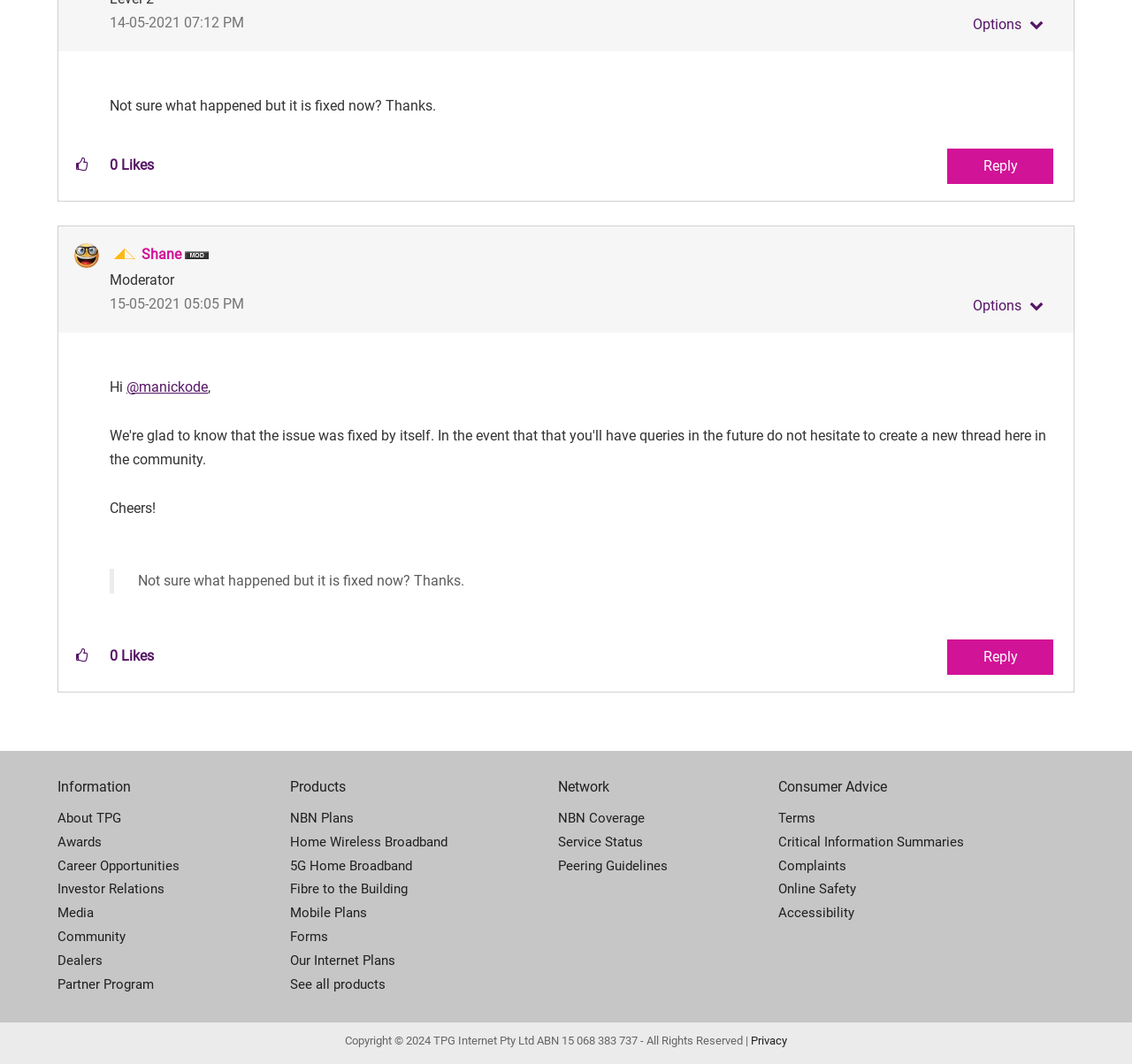How many links are there in the footer section?
Look at the screenshot and respond with a single word or phrase.

17